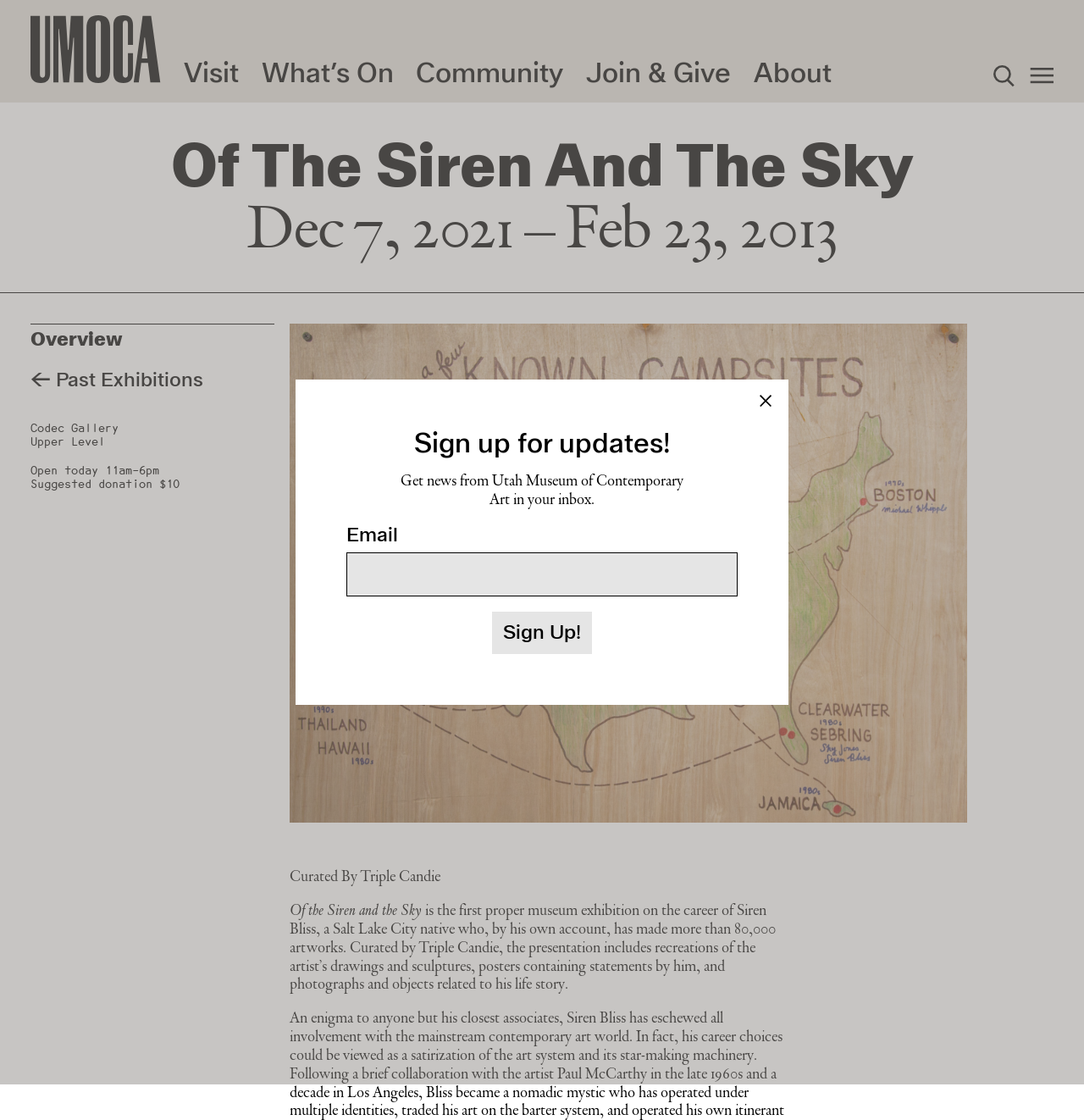Find the coordinates for the bounding box of the element with this description: "Artist Submissions".

[0.028, 0.011, 0.187, 0.029]